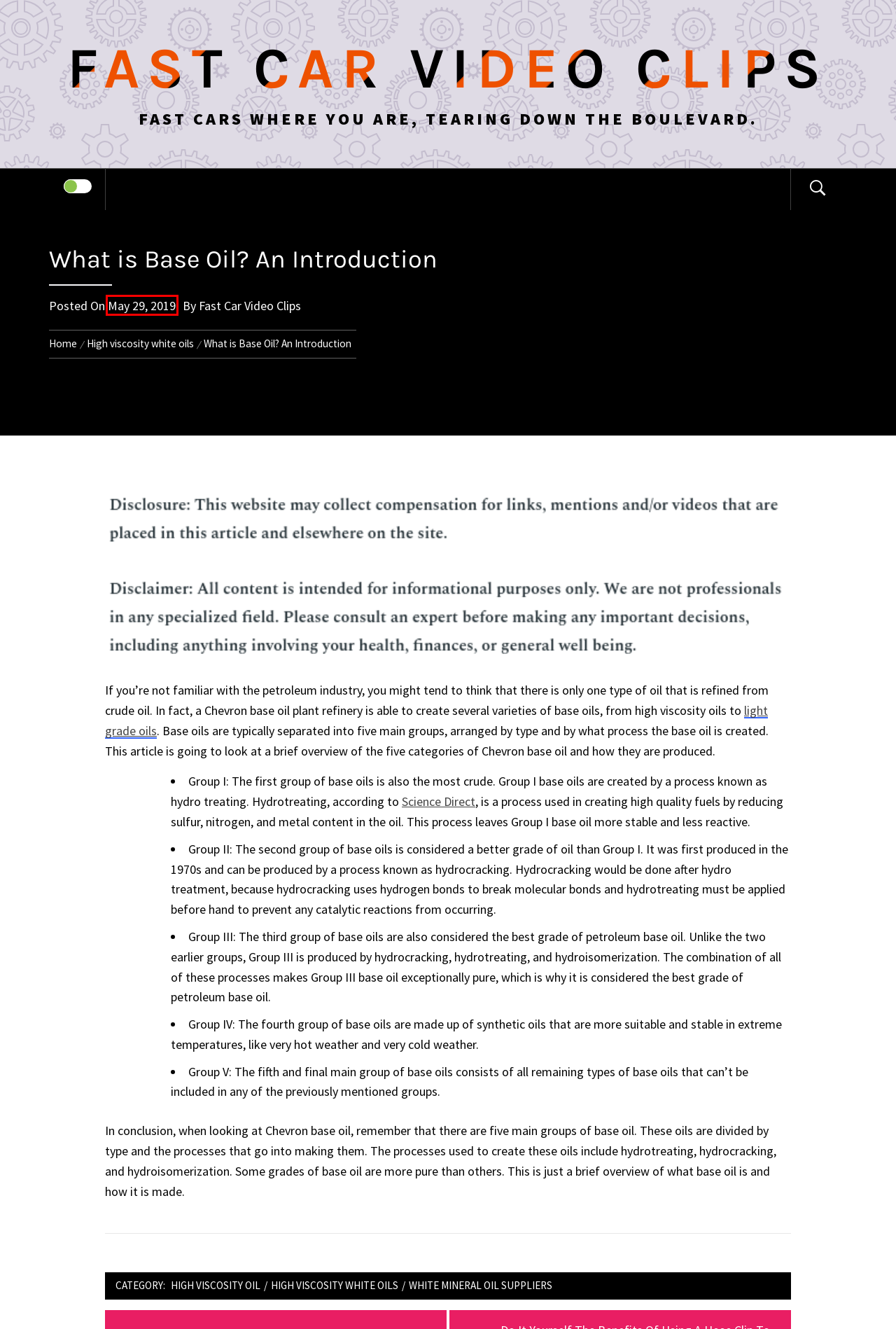You are provided a screenshot of a webpage featuring a red bounding box around a UI element. Choose the webpage description that most accurately represents the new webpage after clicking the element within the red bounding box. Here are the candidates:
A. Fast Car Video Clips, Author at Fast Car Video Clips
B. Log In ‹ Fast Car Video Clips — WordPress
C. Do It Yourself The Benefits Of Using A Hose Clip To Repair Your Project - Fast Car Video Clips
D. White mineral oil suppliers Archives - Fast Car Video Clips
E. High viscosity white oils Archives - Fast Car Video Clips
F. May 29, 2019 - Fast Car Video Clips
G. Fast Car Video Clips - Fast cars where you are, tearing down the boulevard.
H. Keep Auto Repair Costs Low with Regular Maintenance - Fast Car Video Clips

F